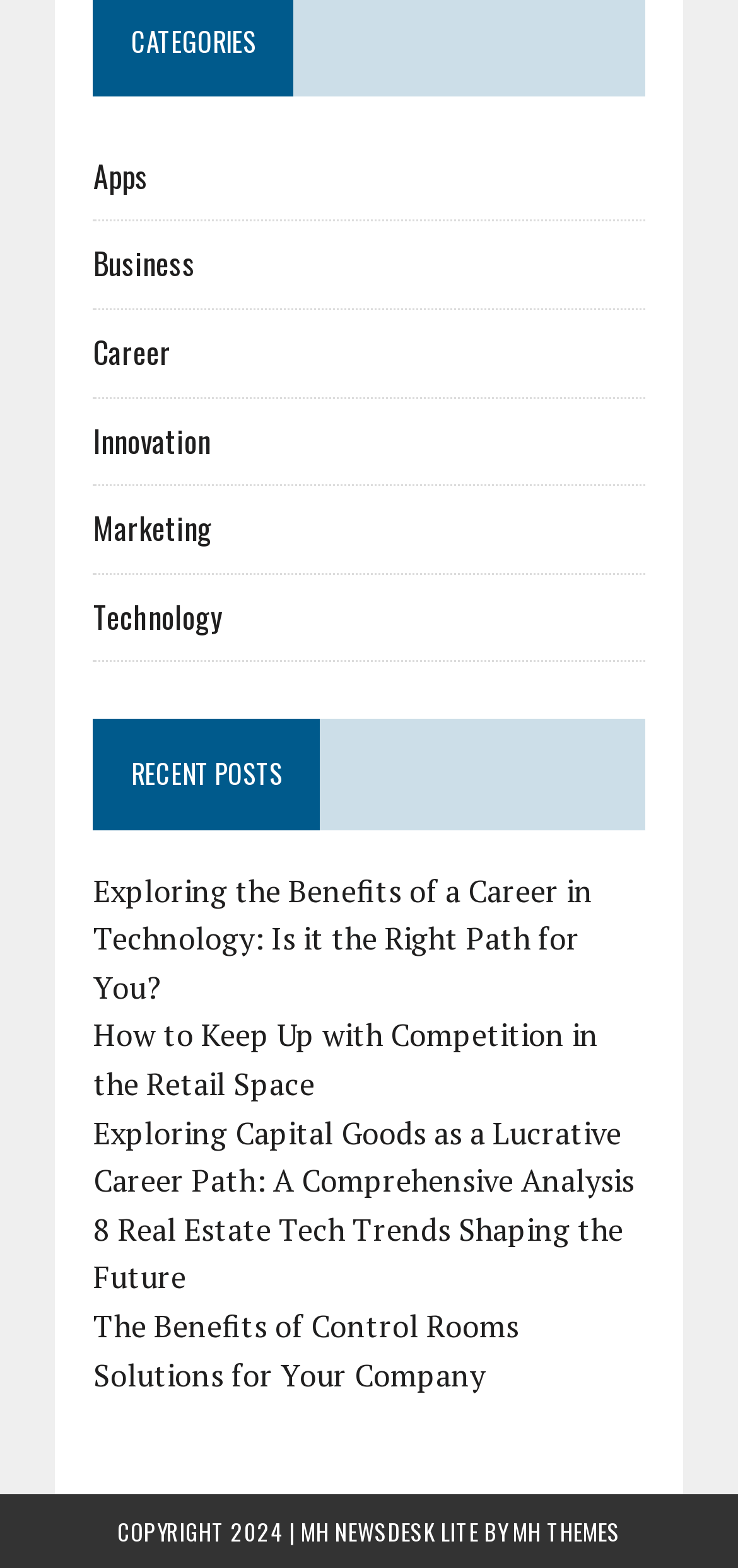Determine the bounding box coordinates of the clickable element to achieve the following action: 'Explore Innovation'. Provide the coordinates as four float values between 0 and 1, formatted as [left, top, right, bottom].

[0.126, 0.266, 0.285, 0.295]